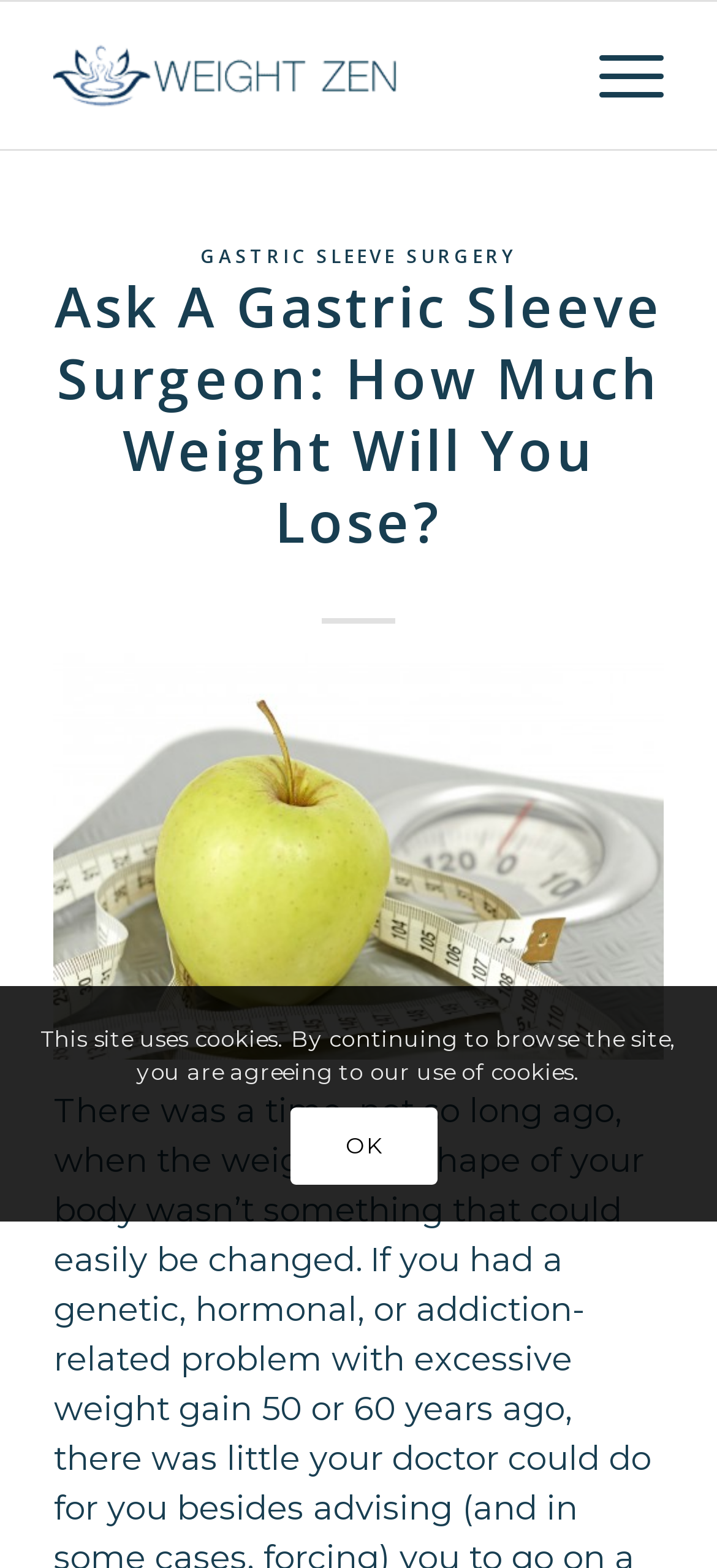What is the topic of the webpage?
Using the image provided, answer with just one word or phrase.

Gastric Sleeve Surgery